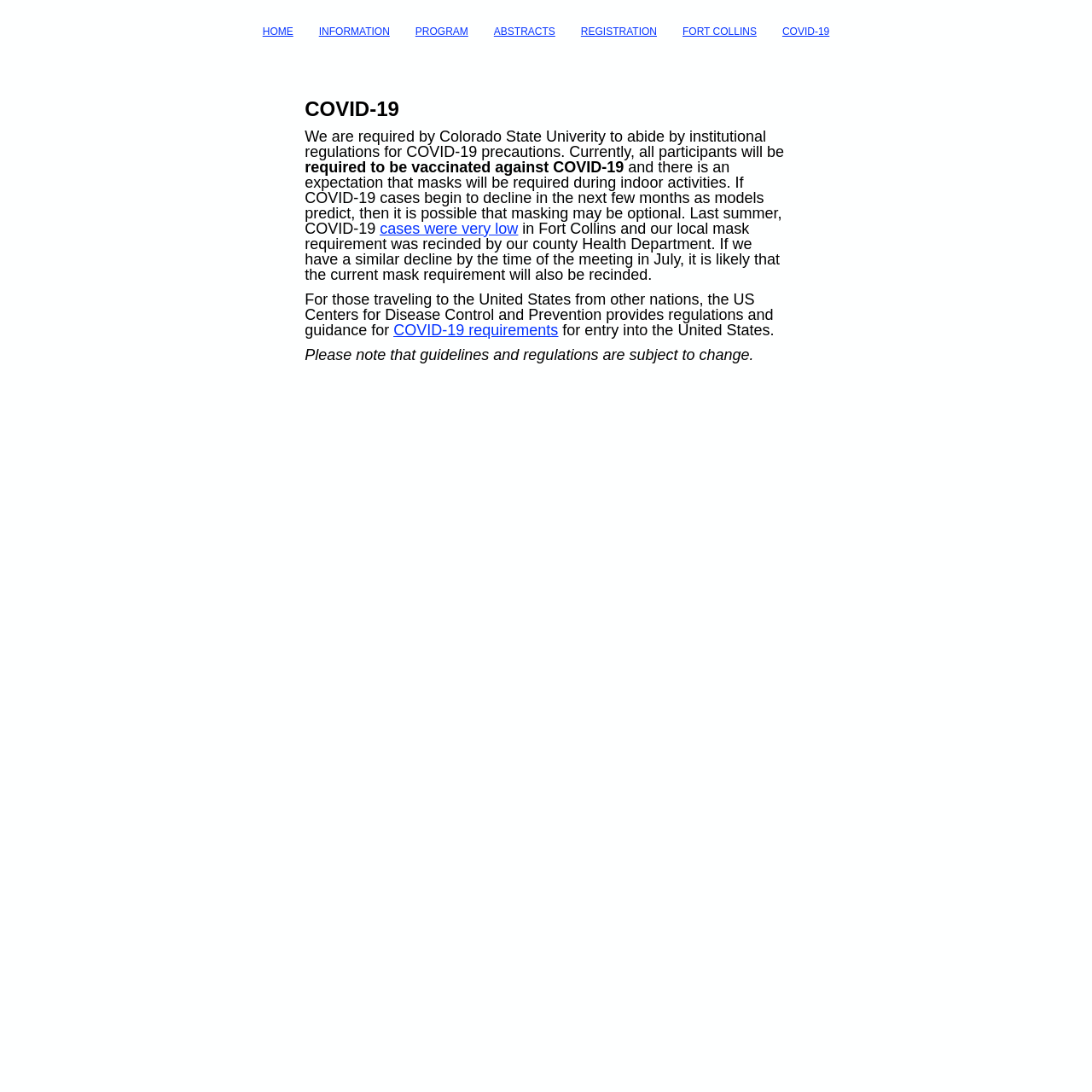Determine the coordinates of the bounding box that should be clicked to complete the instruction: "go to home page". The coordinates should be represented by four float numbers between 0 and 1: [left, top, right, bottom].

[0.24, 0.023, 0.269, 0.034]